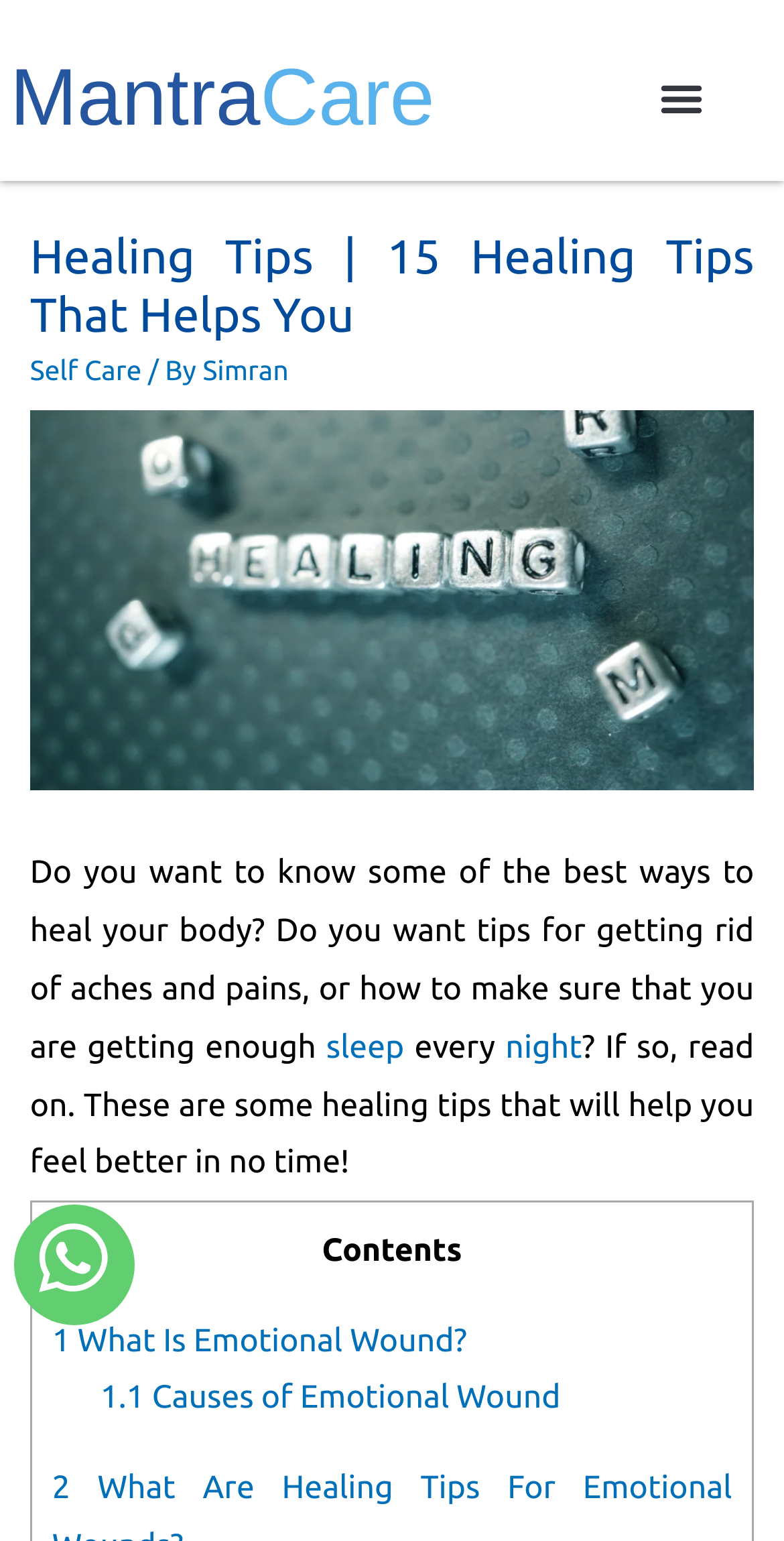Give the bounding box coordinates for this UI element: "Deposit and investor protection". The coordinates should be four float numbers between 0 and 1, arranged as [left, top, right, bottom].

None